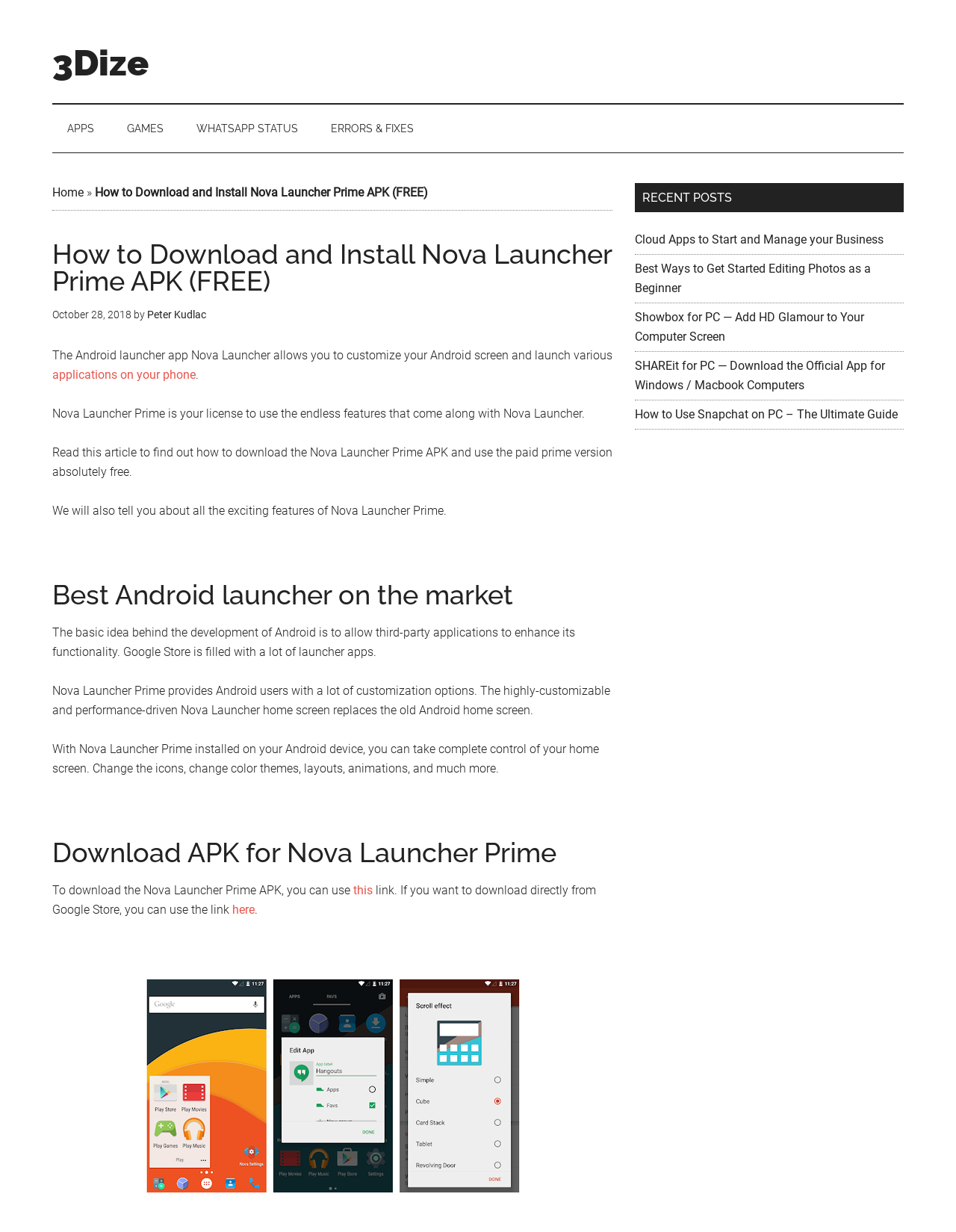Answer this question using a single word or a brief phrase:
What can be customized on the home screen with Nova Launcher Prime?

Icons, color themes, layouts, animations